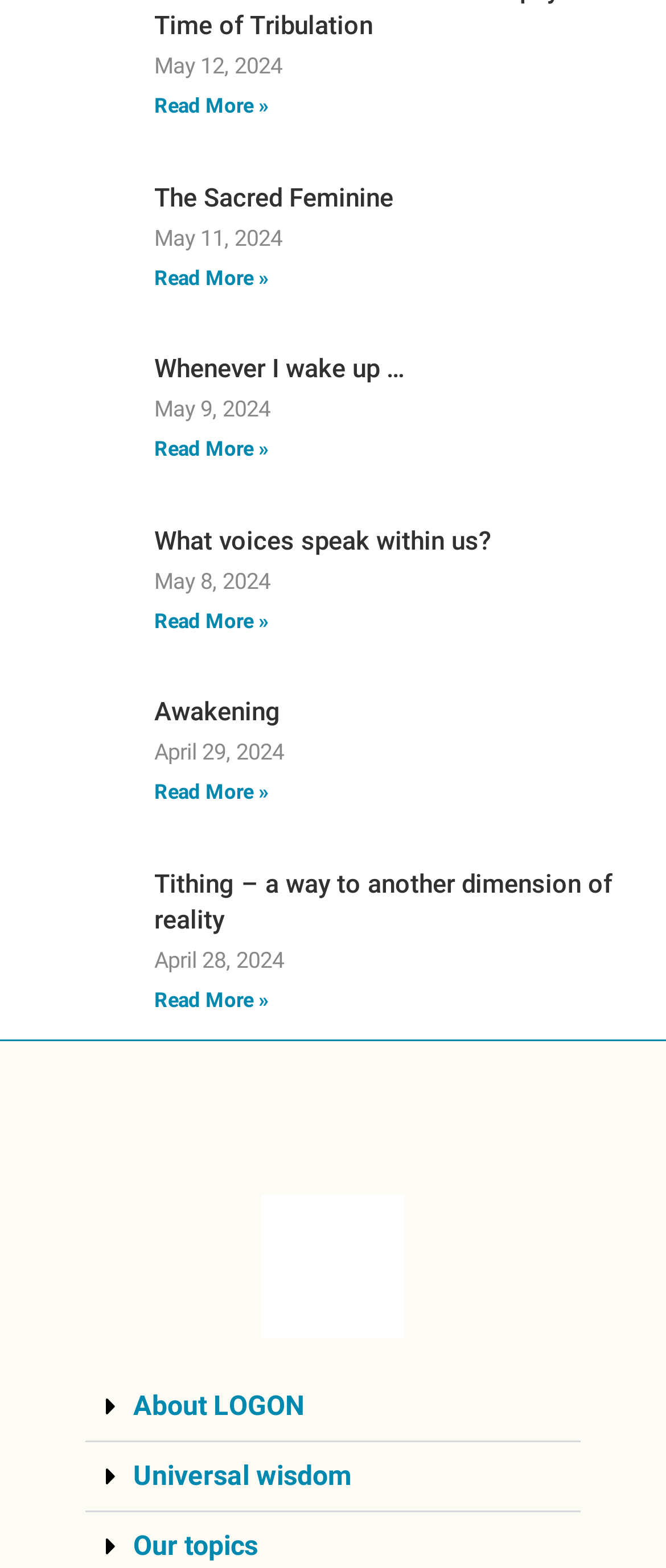Provide the bounding box coordinates of the HTML element described by the text: "Universal wisdom".

[0.2, 0.931, 0.528, 0.952]